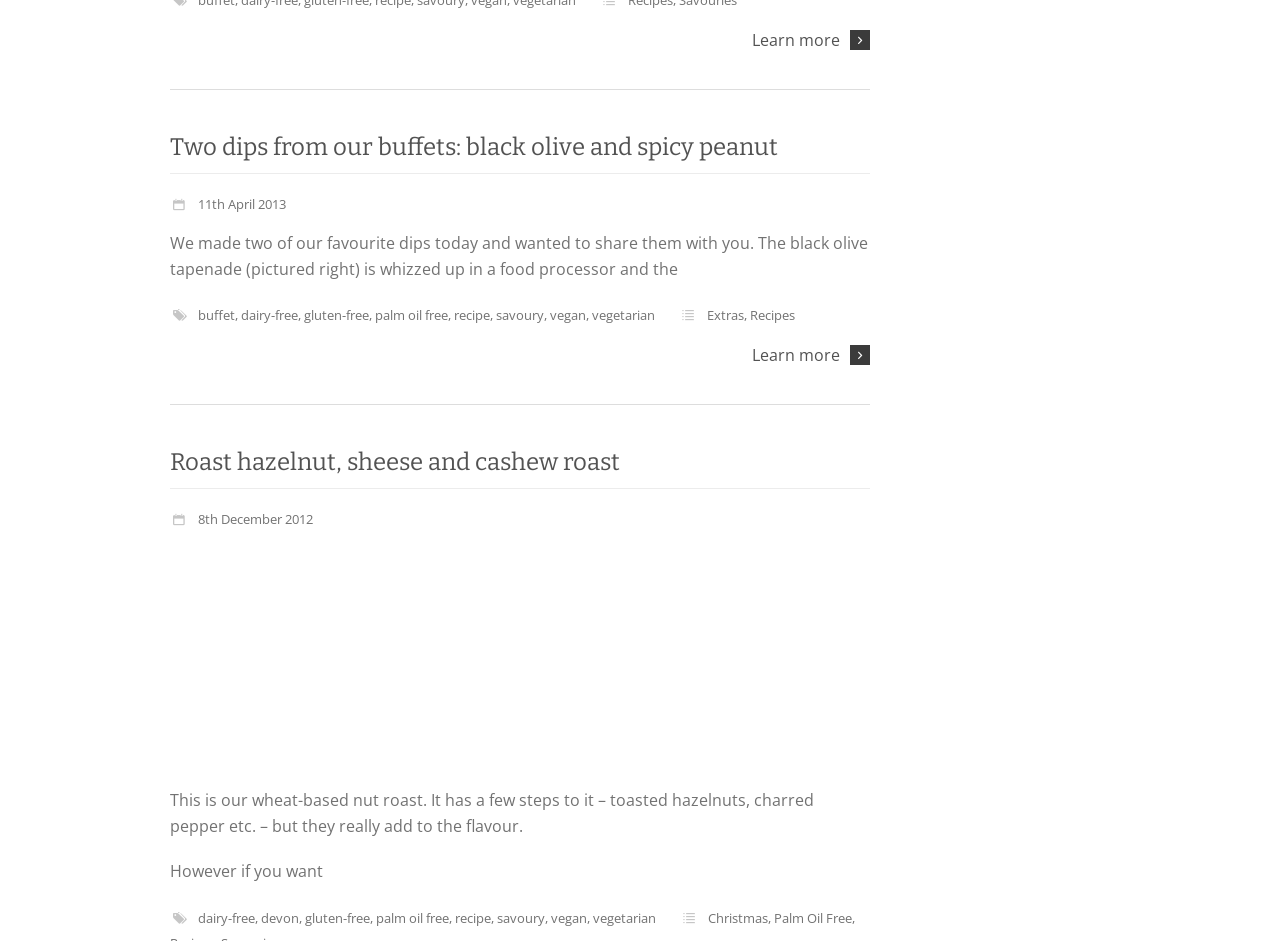Please specify the bounding box coordinates of the clickable region to carry out the following instruction: "Check the Christmas recipe". The coordinates should be four float numbers between 0 and 1, in the format [left, top, right, bottom].

[0.553, 0.966, 0.6, 0.985]